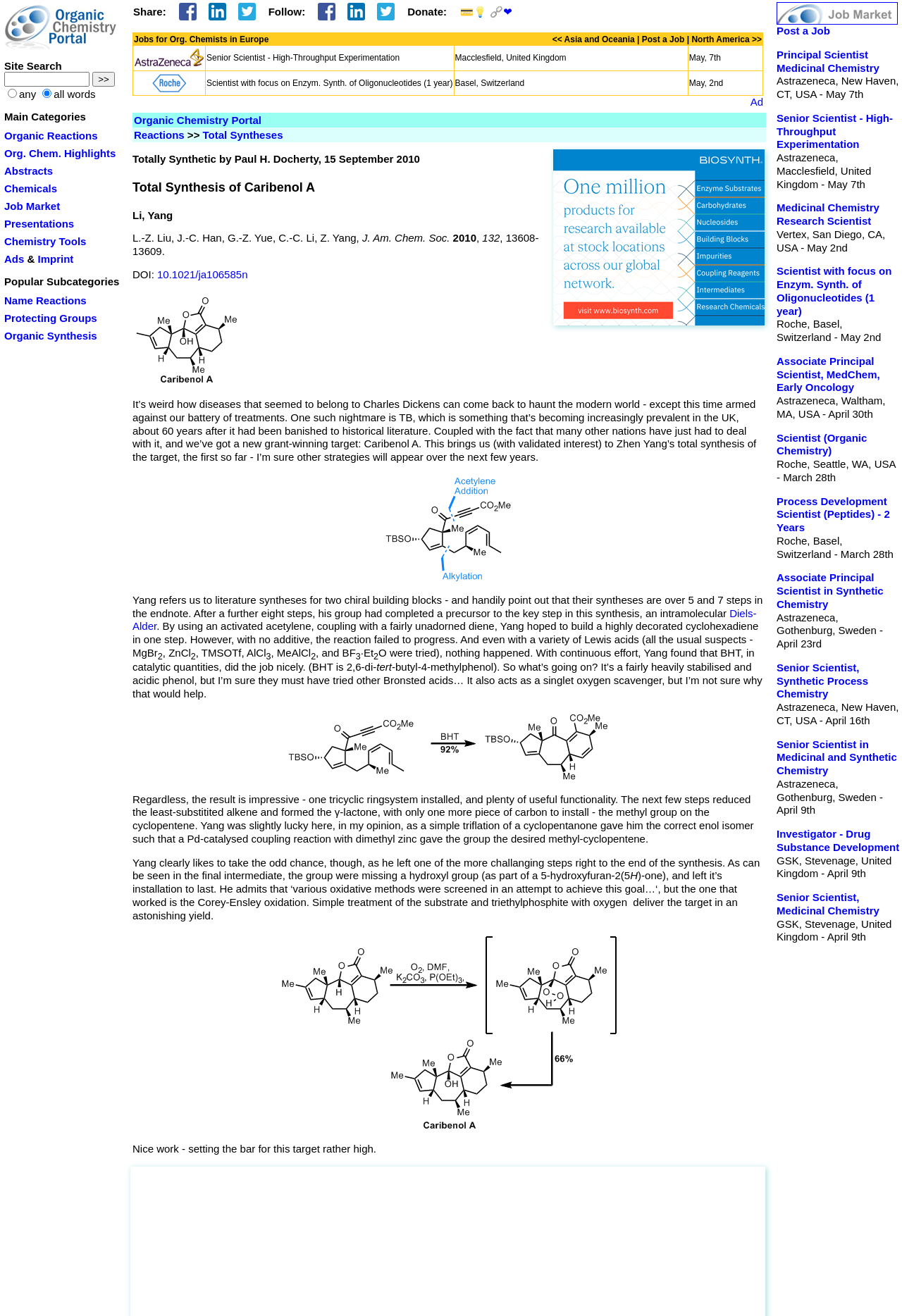Please determine the bounding box coordinates of the element's region to click for the following instruction: "Follow the blog".

[0.297, 0.002, 0.339, 0.016]